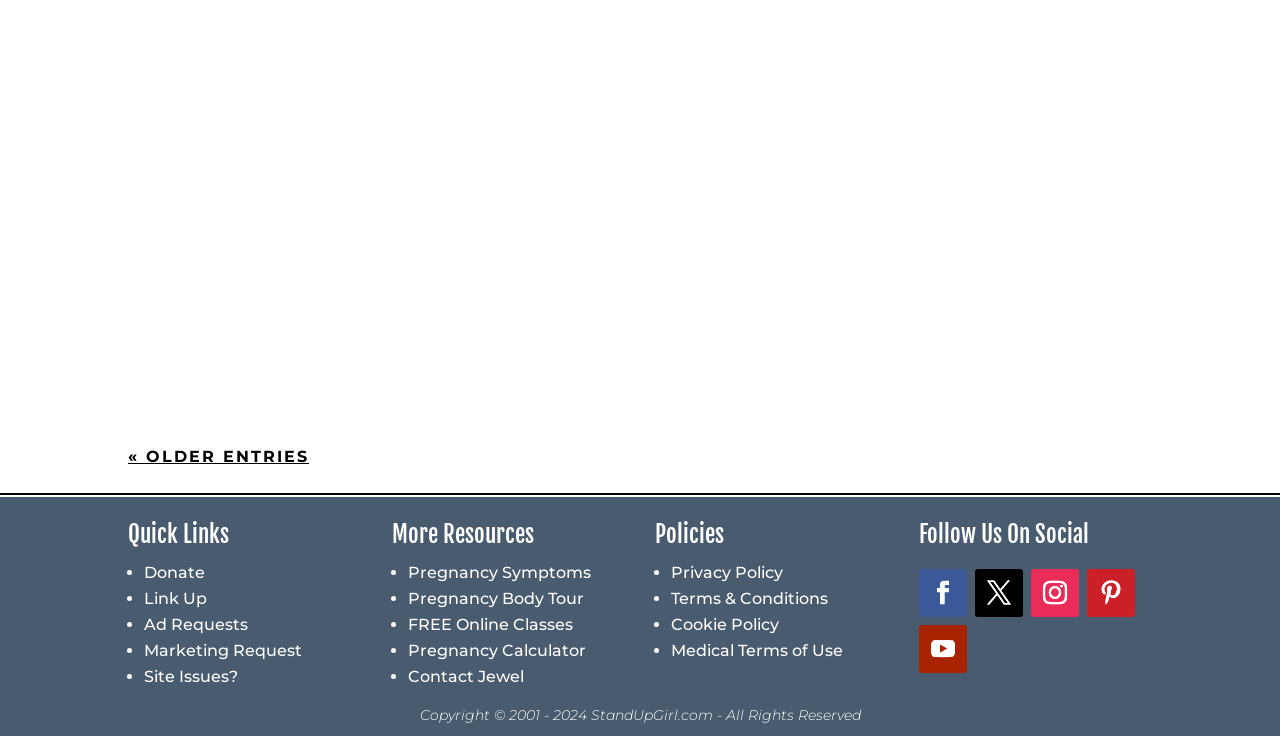Who is the editor of the featured post?
Refer to the screenshot and deliver a thorough answer to the question presented.

The editor of the featured post is mentioned below the title of the post, which is 'StandUpGirl Editor'. This is indicated by the link element with the text 'StandUpGirl Editor'.